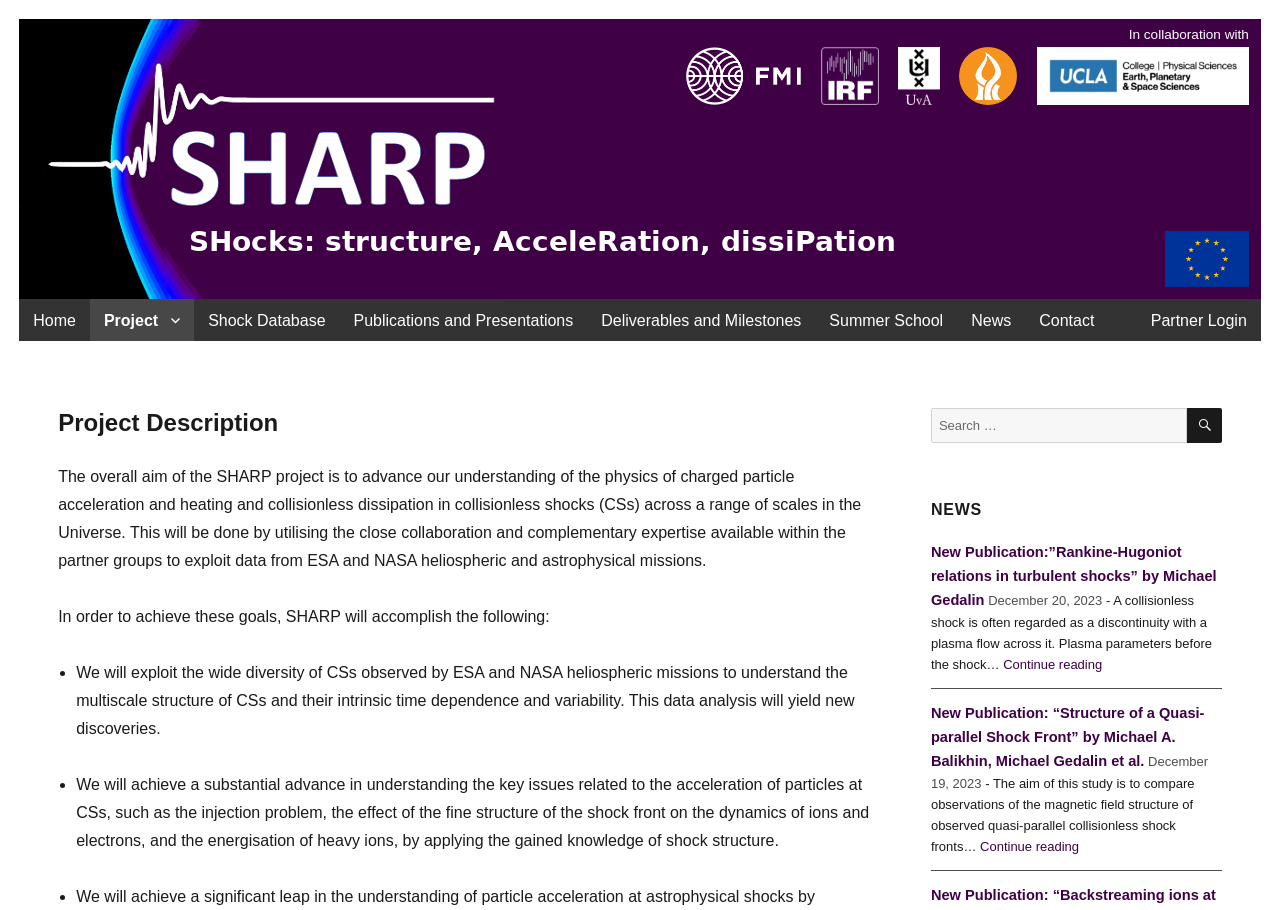Show me the bounding box coordinates of the clickable region to achieve the task as per the instruction: "Go to the Home page".

[0.015, 0.329, 0.07, 0.375]